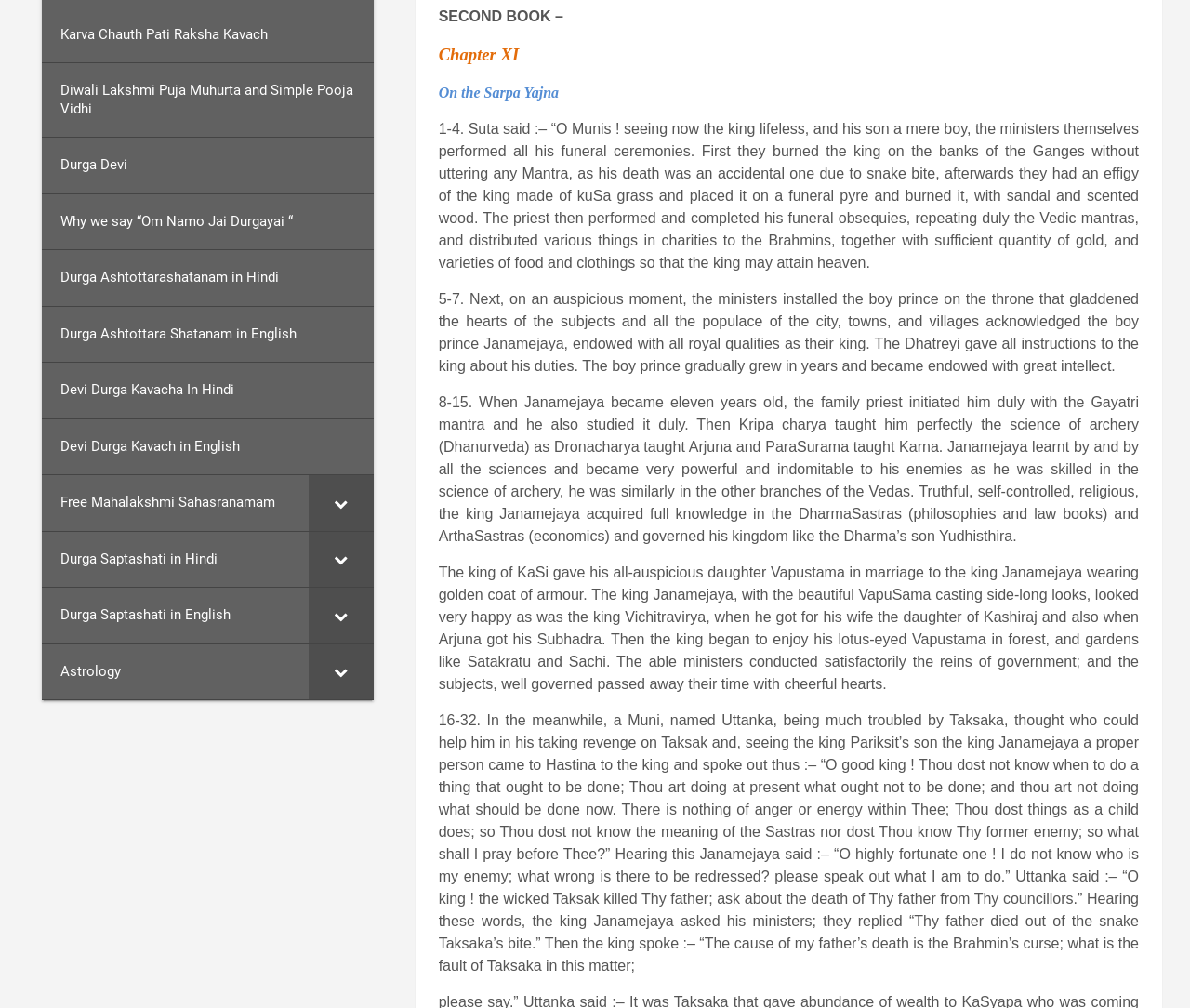Find the bounding box coordinates corresponding to the UI element with the description: "Karva Chauth Pati Raksha Kavach". The coordinates should be formatted as [left, top, right, bottom], with values as floats between 0 and 1.

[0.035, 0.007, 0.314, 0.063]